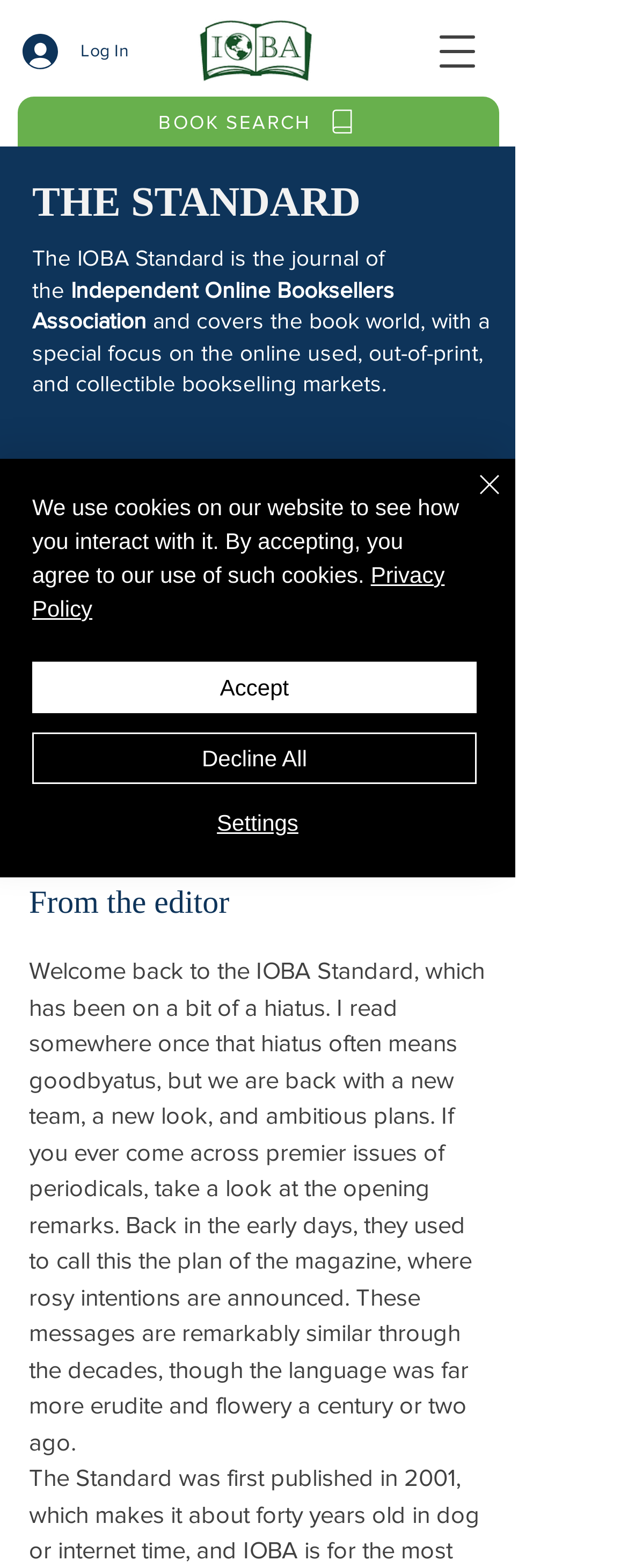Please respond in a single word or phrase: 
What is the focus of the journal?

online used, out-of-print, and collectible bookselling markets